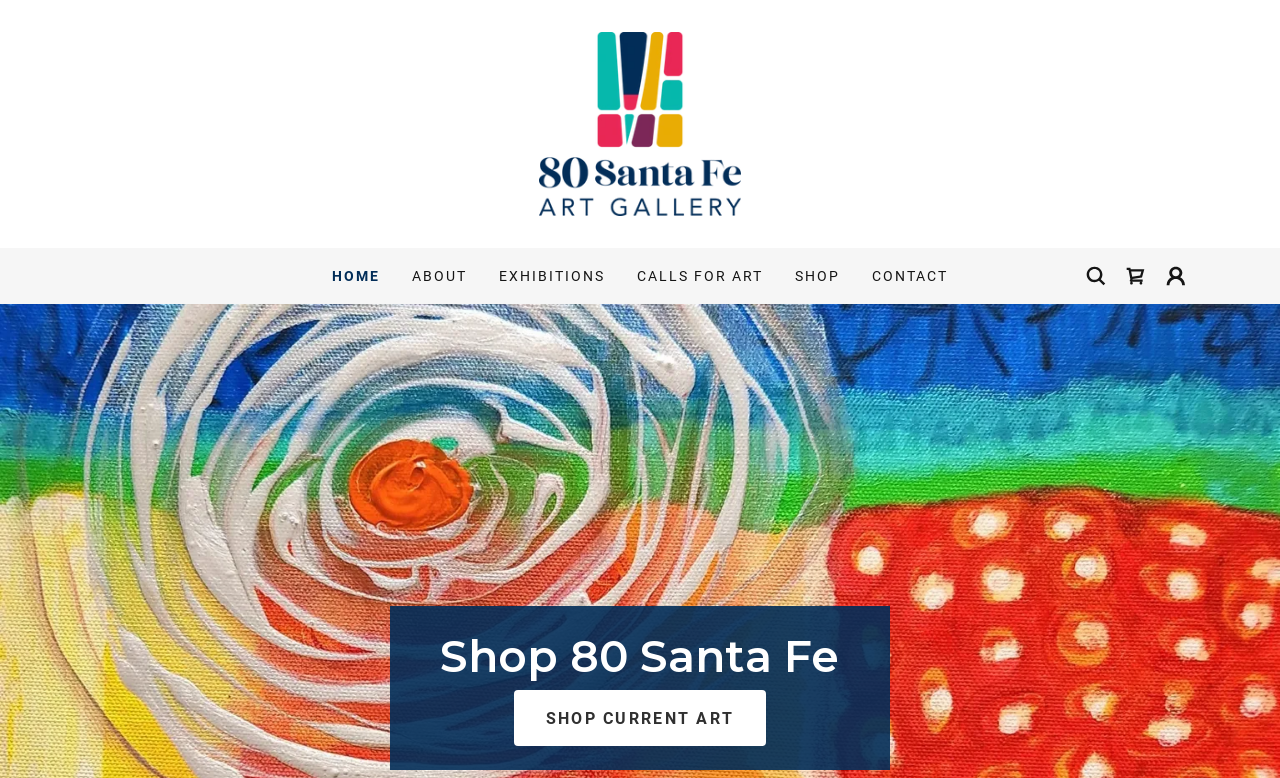Identify the bounding box coordinates of the section that should be clicked to achieve the task described: "open shopping cart".

[0.872, 0.329, 0.903, 0.38]